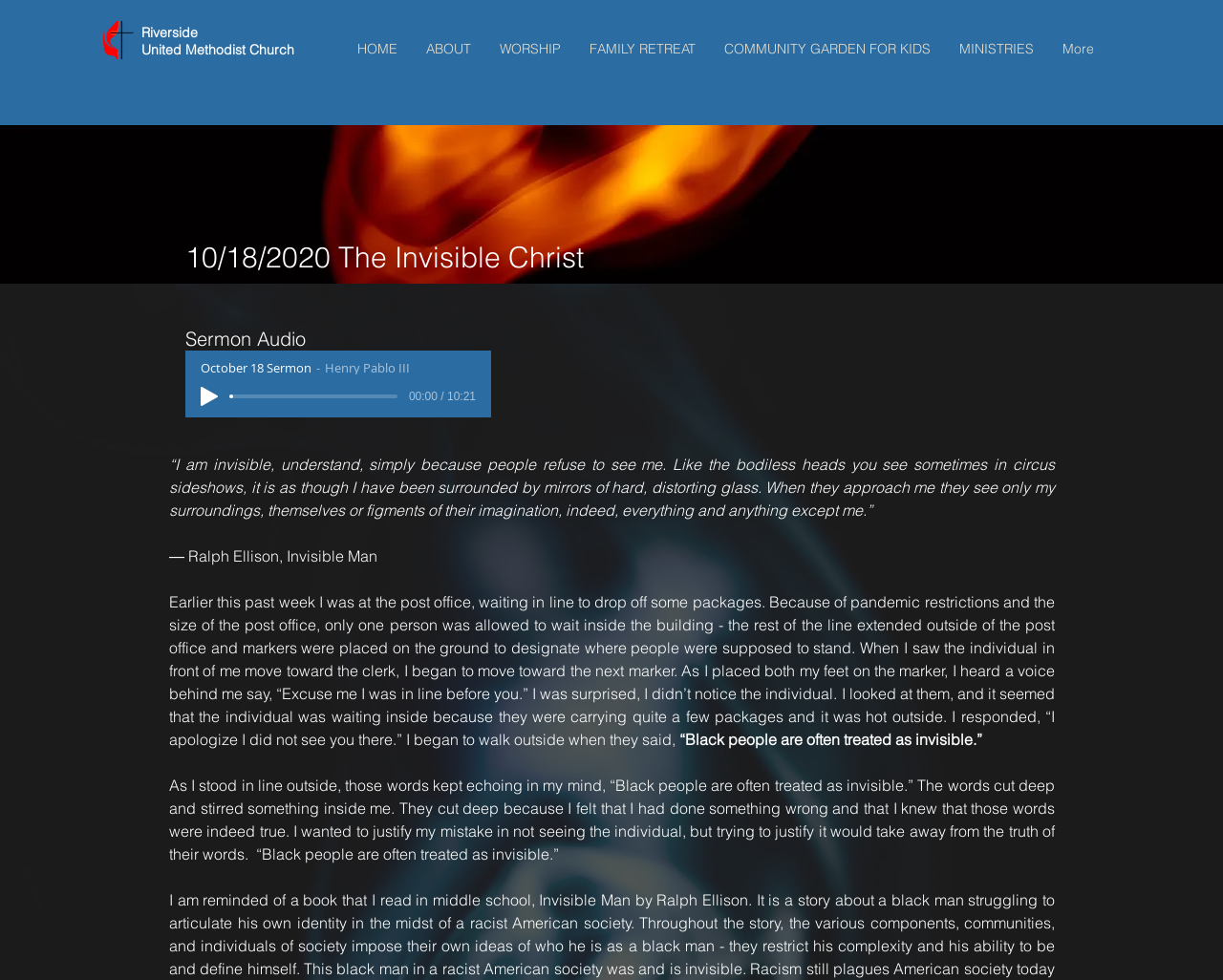Refer to the element description More and identify the corresponding bounding box in the screenshot. Format the coordinates as (top-left x, top-left y, bottom-right x, bottom-right y) with values in the range of 0 to 1.

[0.857, 0.03, 0.906, 0.069]